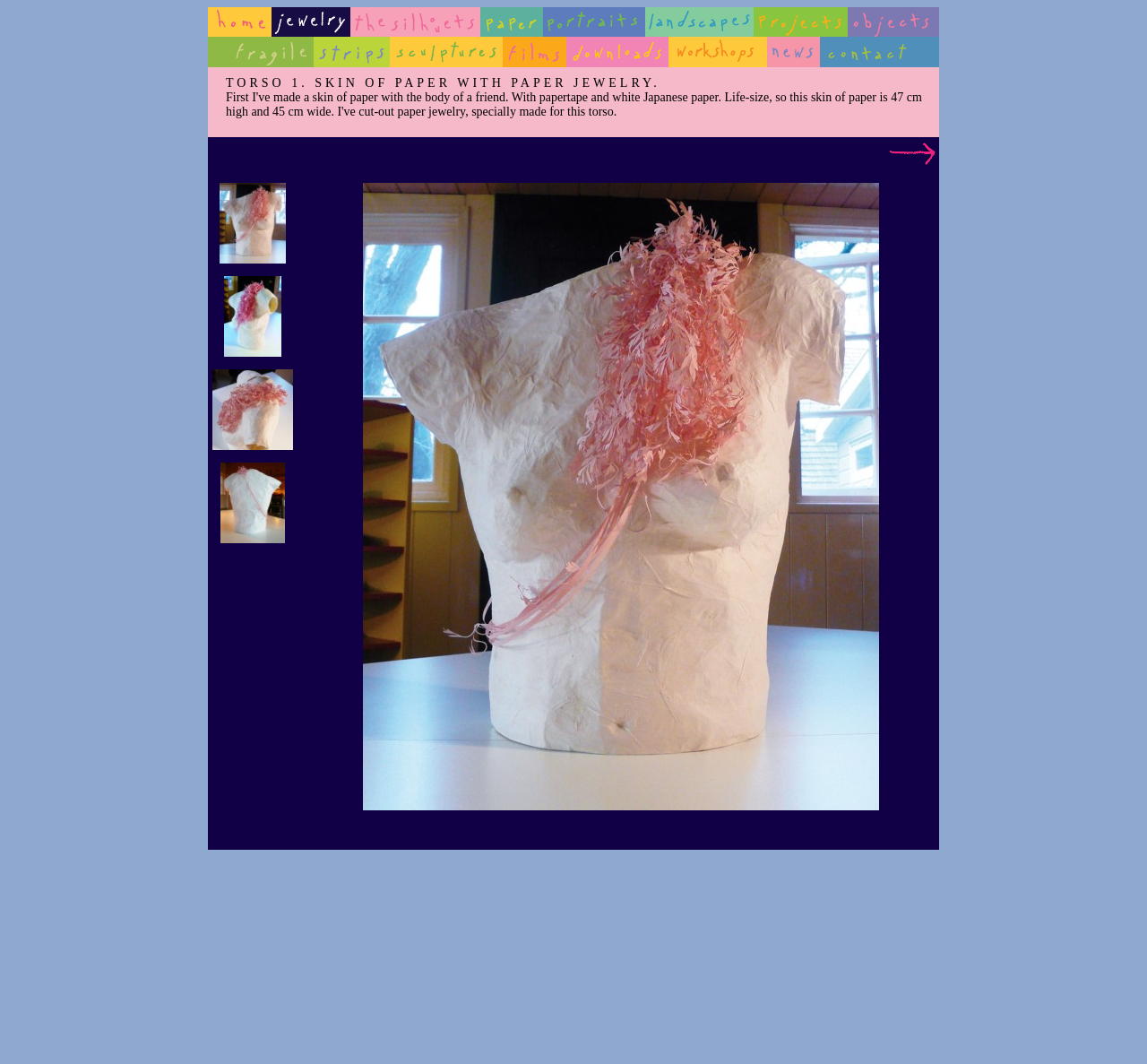Determine the bounding box coordinates for the area that needs to be clicked to fulfill this task: "check News". The coordinates must be given as four float numbers between 0 and 1, i.e., [left, top, right, bottom].

[0.669, 0.05, 0.715, 0.062]